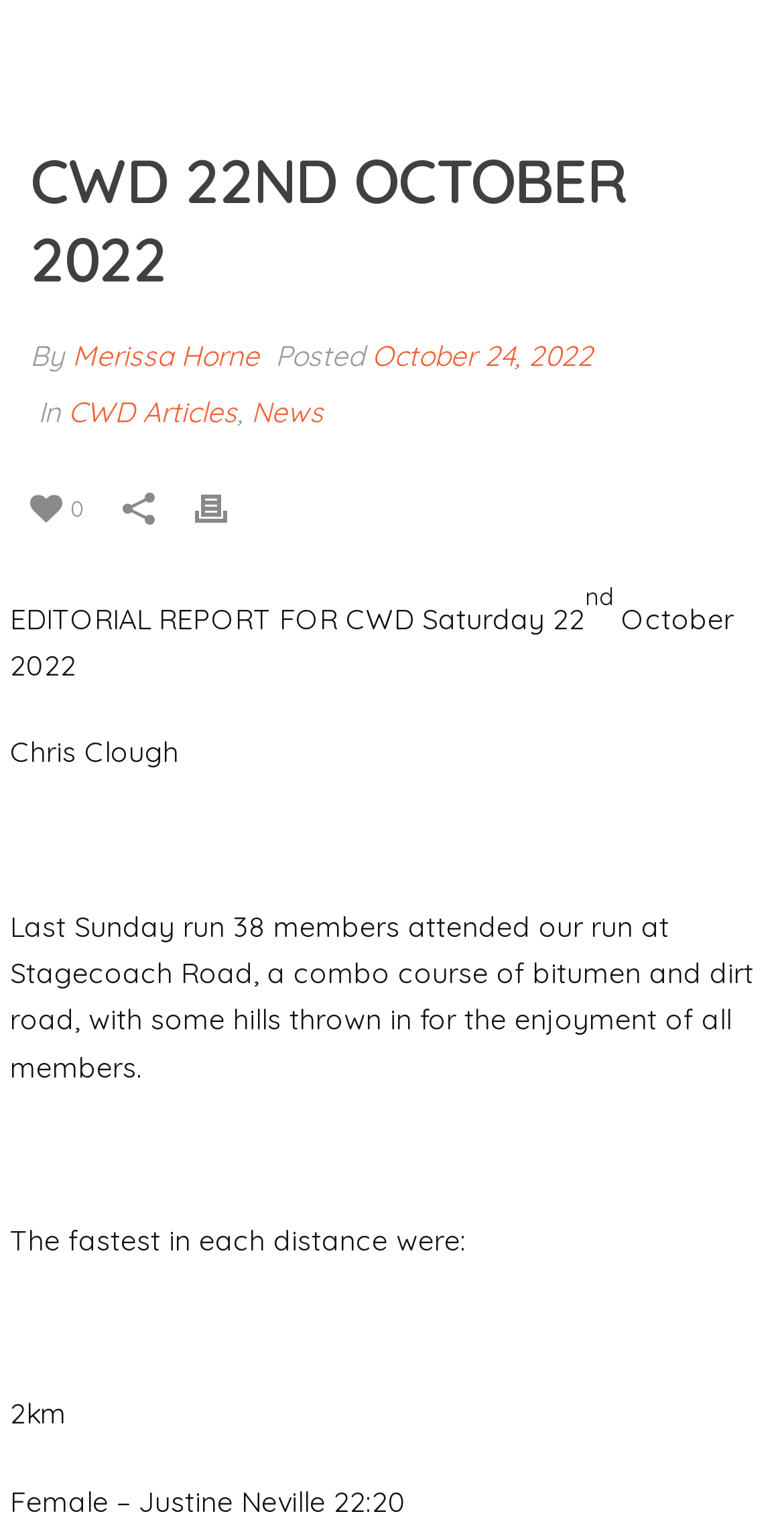Bounding box coordinates are specified in the format (top-left x, top-left y, bottom-right x, bottom-right y). All values are floating point numbers bounded between 0 and 1. Please provide the bounding box coordinate of the region this sentence describes: Hello Drama

None